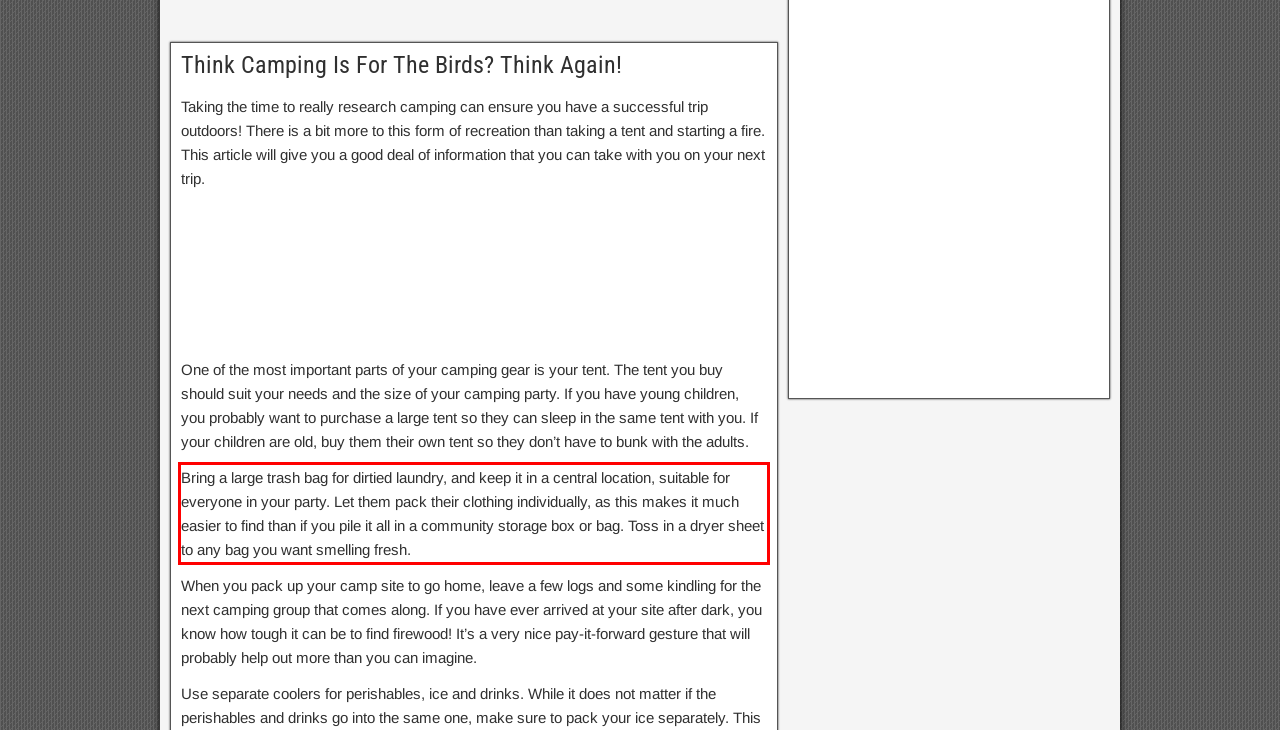Using the provided webpage screenshot, recognize the text content in the area marked by the red bounding box.

Bring a large trash bag for dirtied laundry, and keep it in a central location, suitable for everyone in your party. Let them pack their clothing individually, as this makes it much easier to find than if you pile it all in a community storage box or bag. Toss in a dryer sheet to any bag you want smelling fresh.